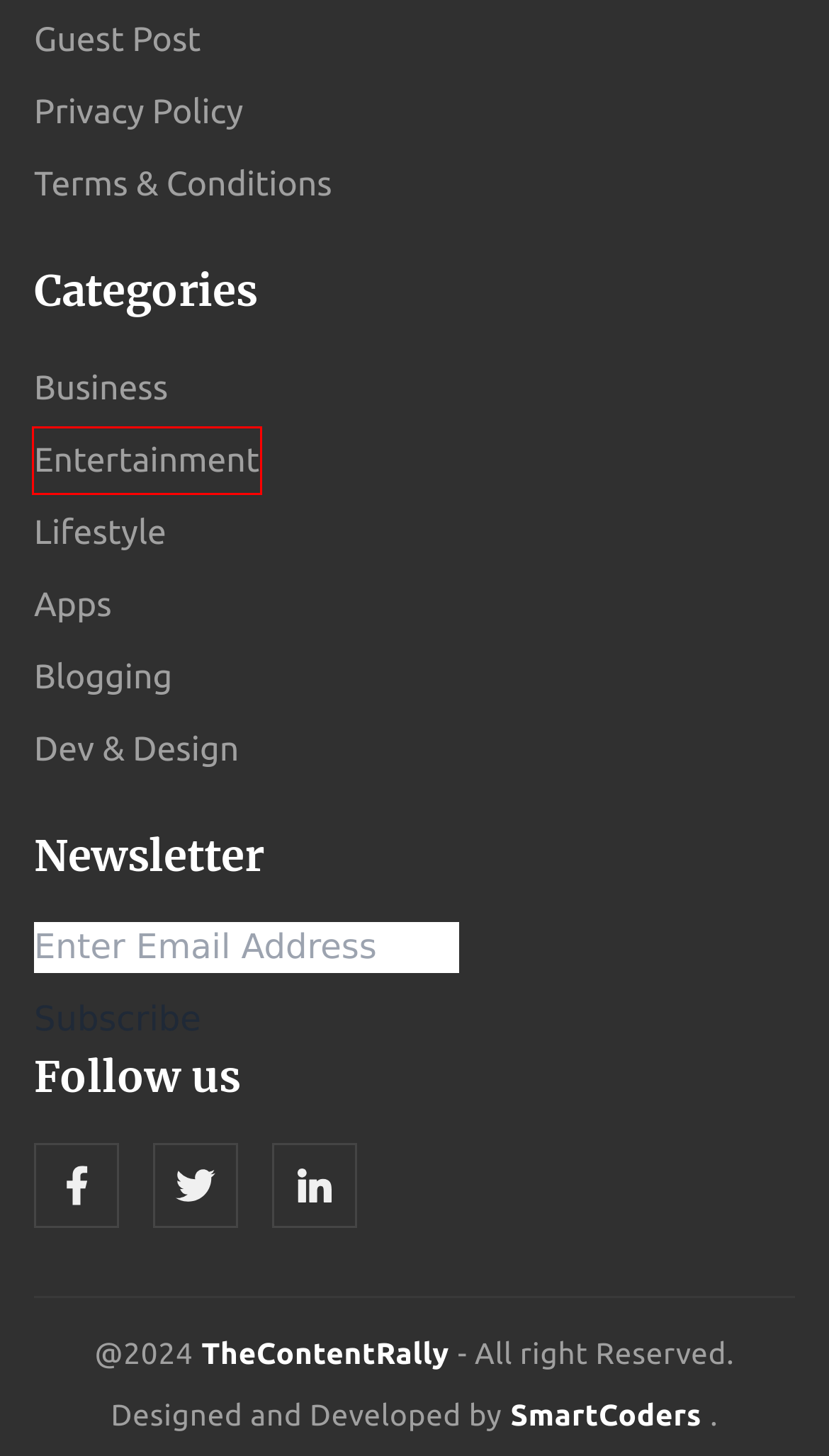Given a screenshot of a webpage with a red rectangle bounding box around a UI element, select the best matching webpage description for the new webpage that appears after clicking the highlighted element. The candidate descriptions are:
A. Latest Dev & Design News & Topics: ContentRally.com
B. Latest Entertainment News & Topics: ContentRally
C. Submit Guest Post - Content Rally | Publish Your Own Intellect
D. Latest Apps News & Topics: ContentRally.com
E. Terms & Conditions
F. Read Our Privacy Policy - ContentRally
G. Latest Blogging News & Topics: ContentRally.com
H. Latest Lifestyle News & Topics: ContentRally.com

B